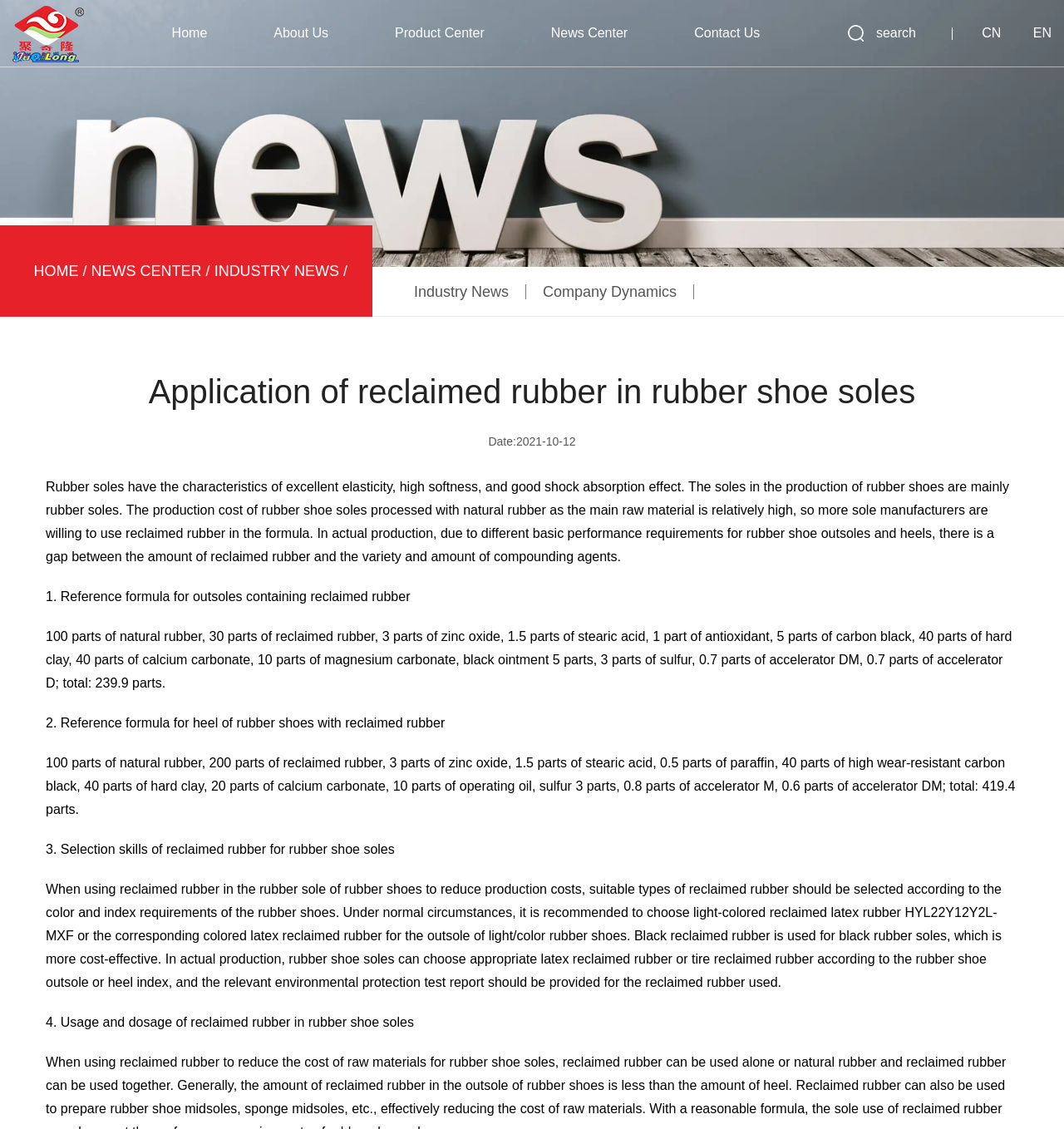Answer succinctly with a single word or phrase:
What is the recommended usage of reclaimed rubber in rubber shoe soles?

Choose suitable type according to color and index